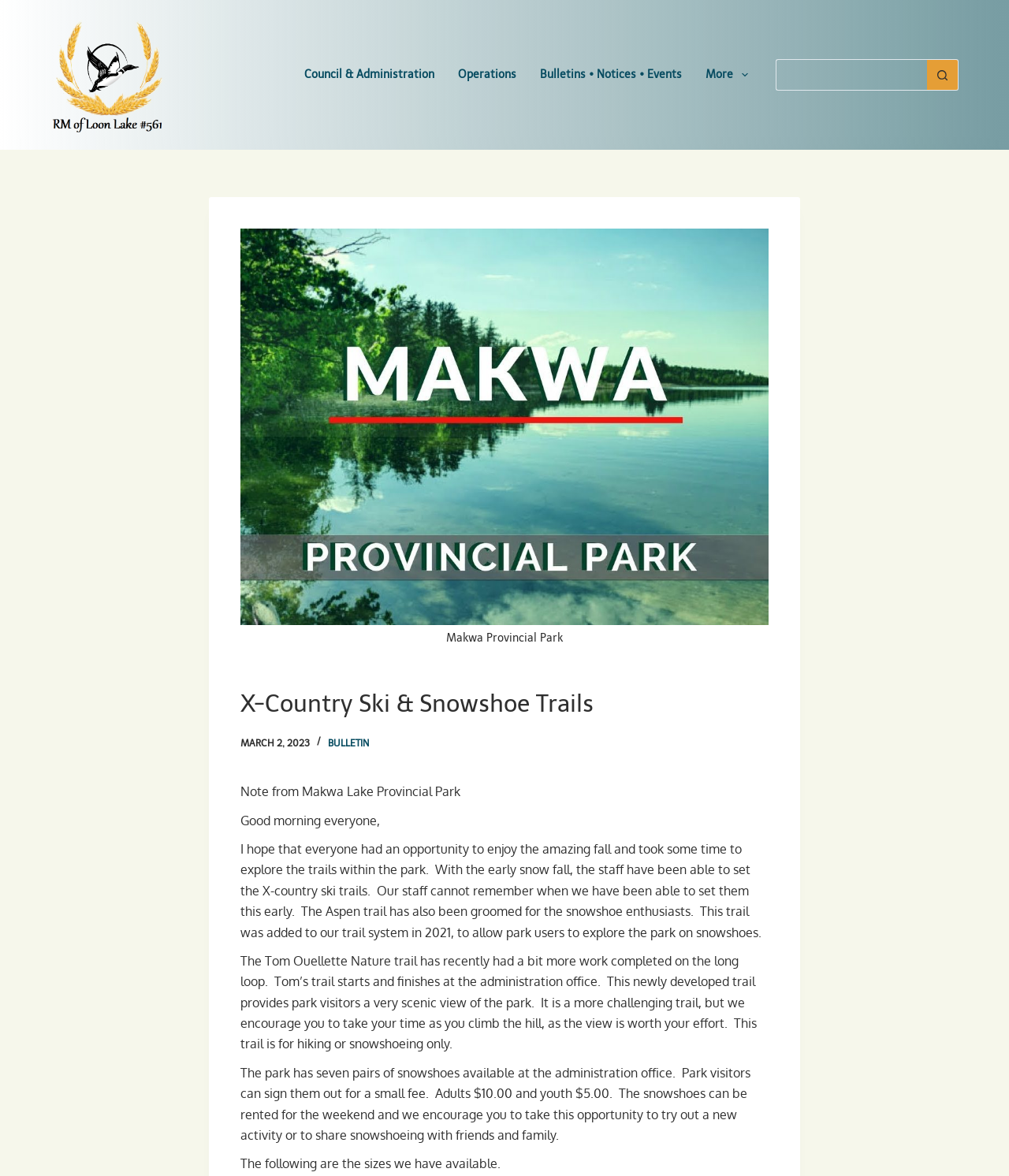Please provide the bounding box coordinates for the UI element as described: "aria-label="Search button"". The coordinates must be four floats between 0 and 1, represented as [left, top, right, bottom].

[0.919, 0.05, 0.95, 0.077]